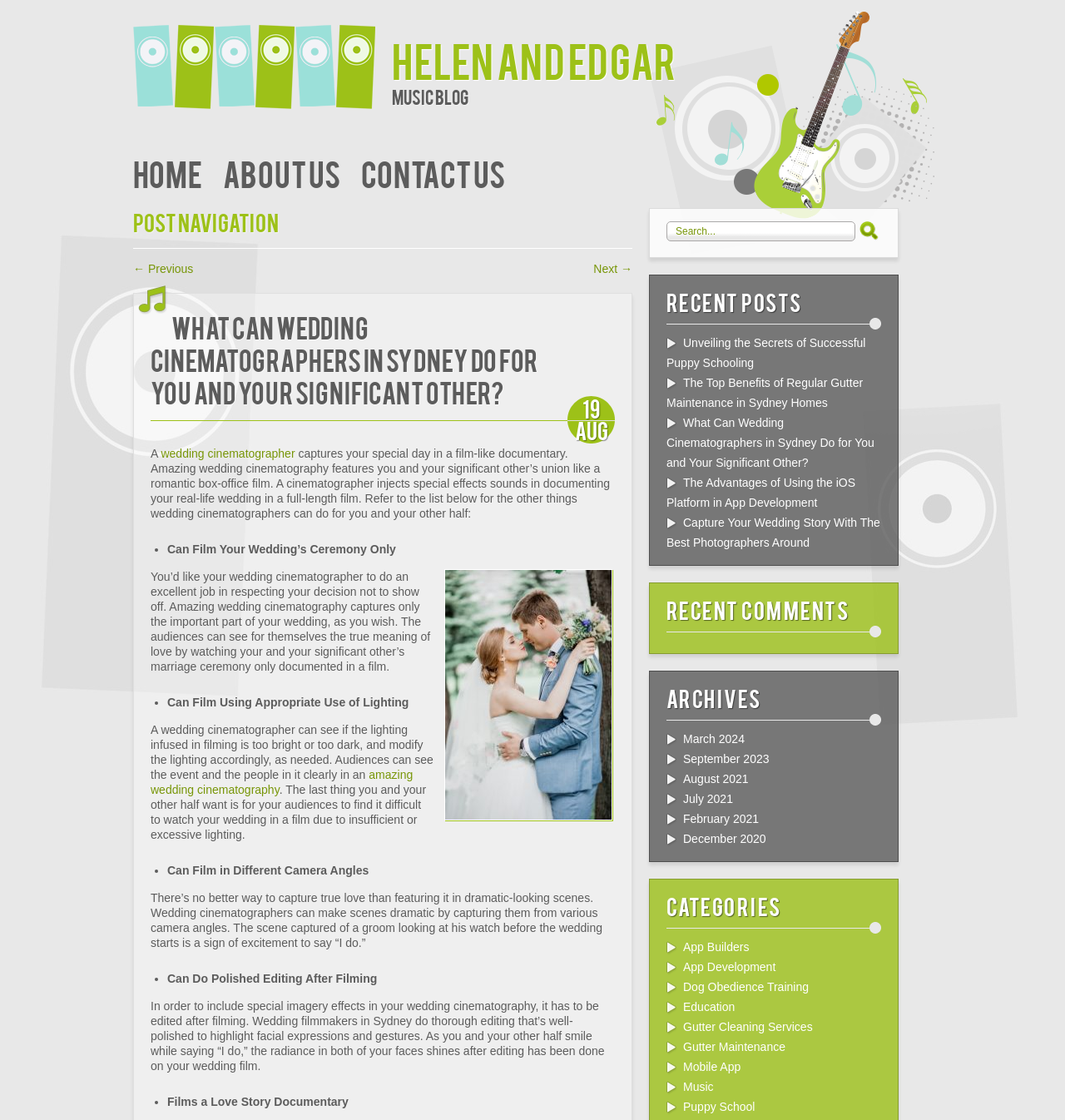Please give a succinct answer to the question in one word or phrase:
What is the purpose of a wedding cinematographer?

To capture special day in a film-like documentary